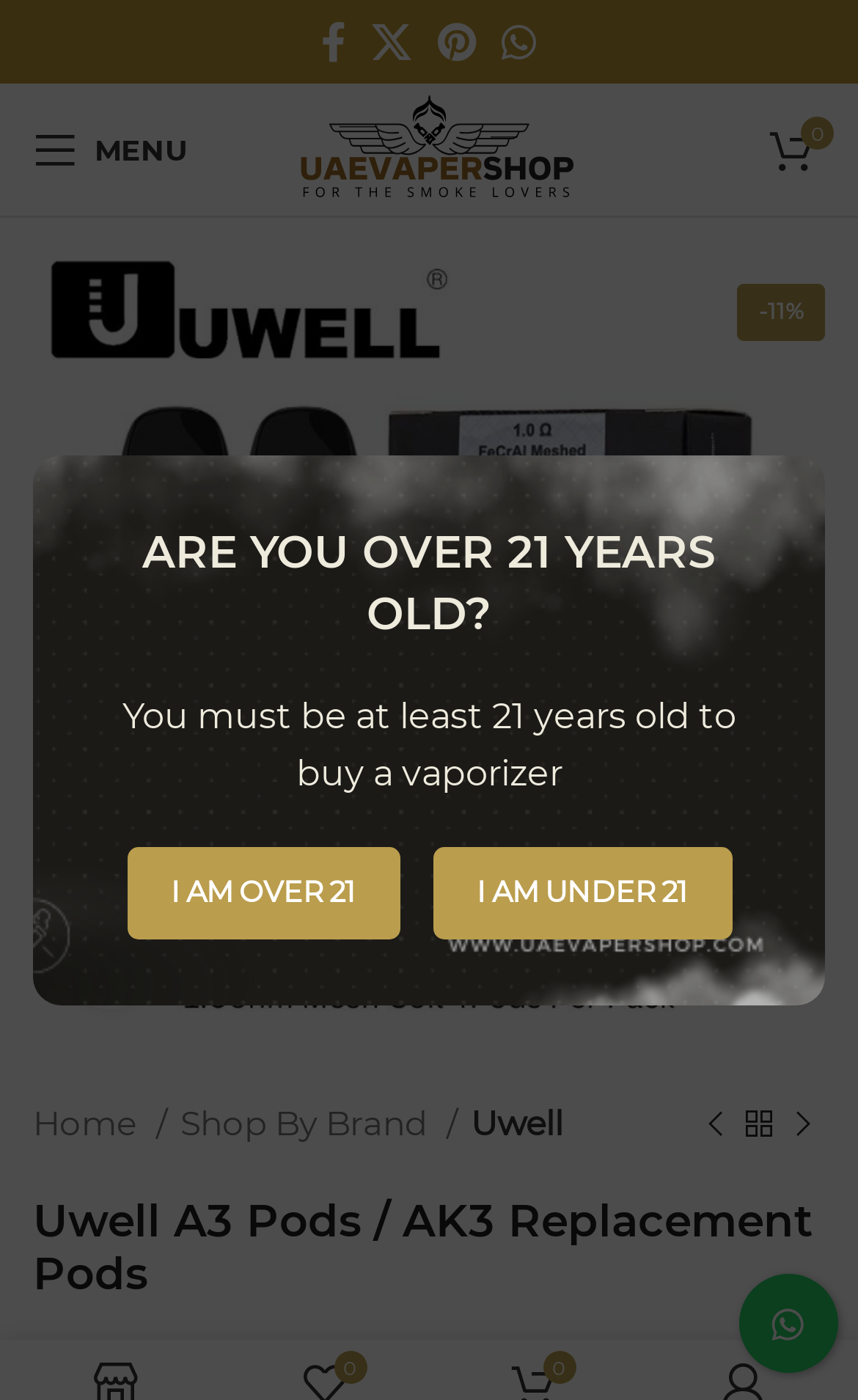Respond with a single word or phrase:
What is the age requirement to access this website?

21 years old